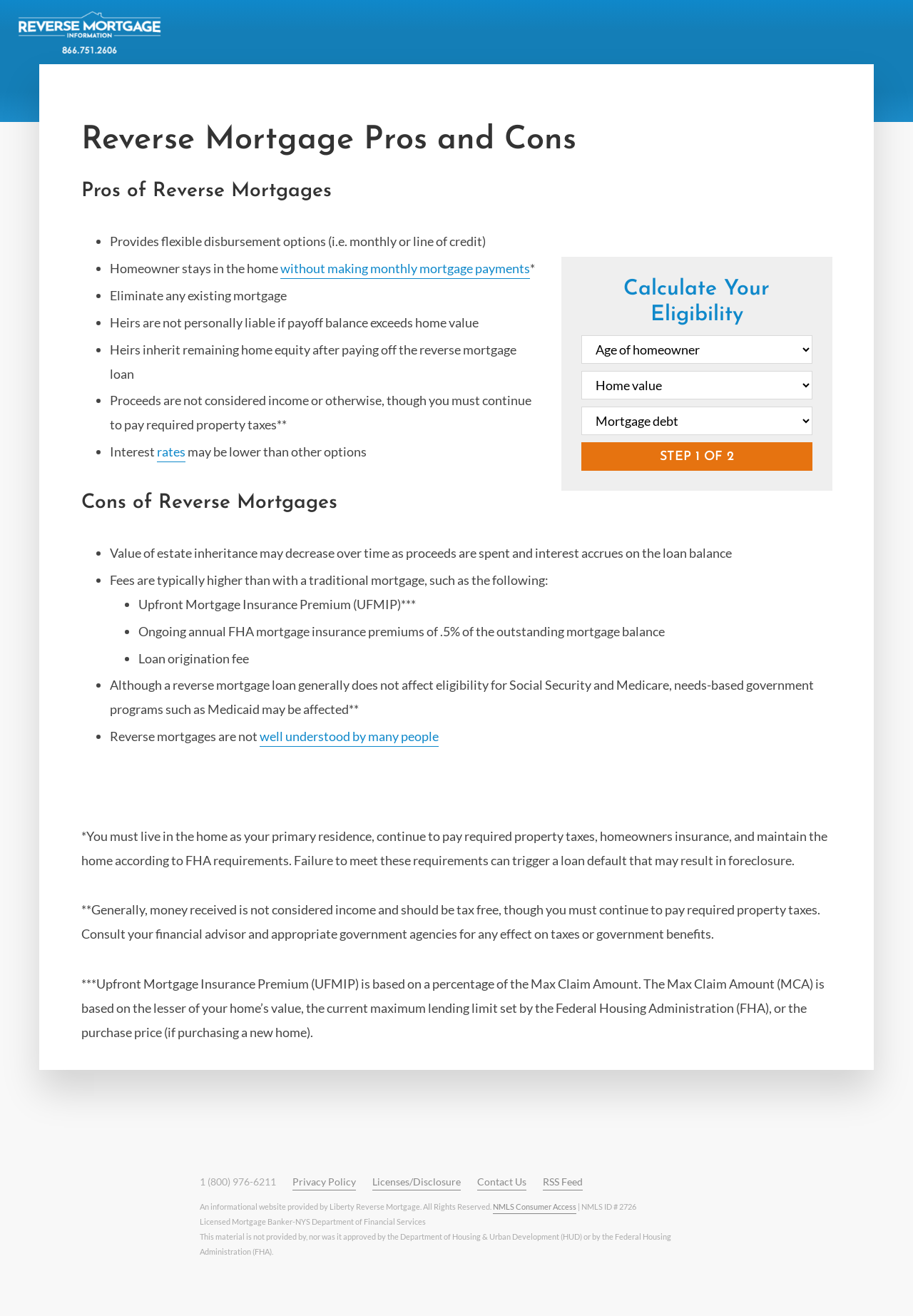Please specify the bounding box coordinates in the format (top-left x, top-left y, bottom-right x, bottom-right y), with values ranging from 0 to 1. Identify the bounding box for the UI component described as follows: well understood by many people

[0.284, 0.553, 0.48, 0.567]